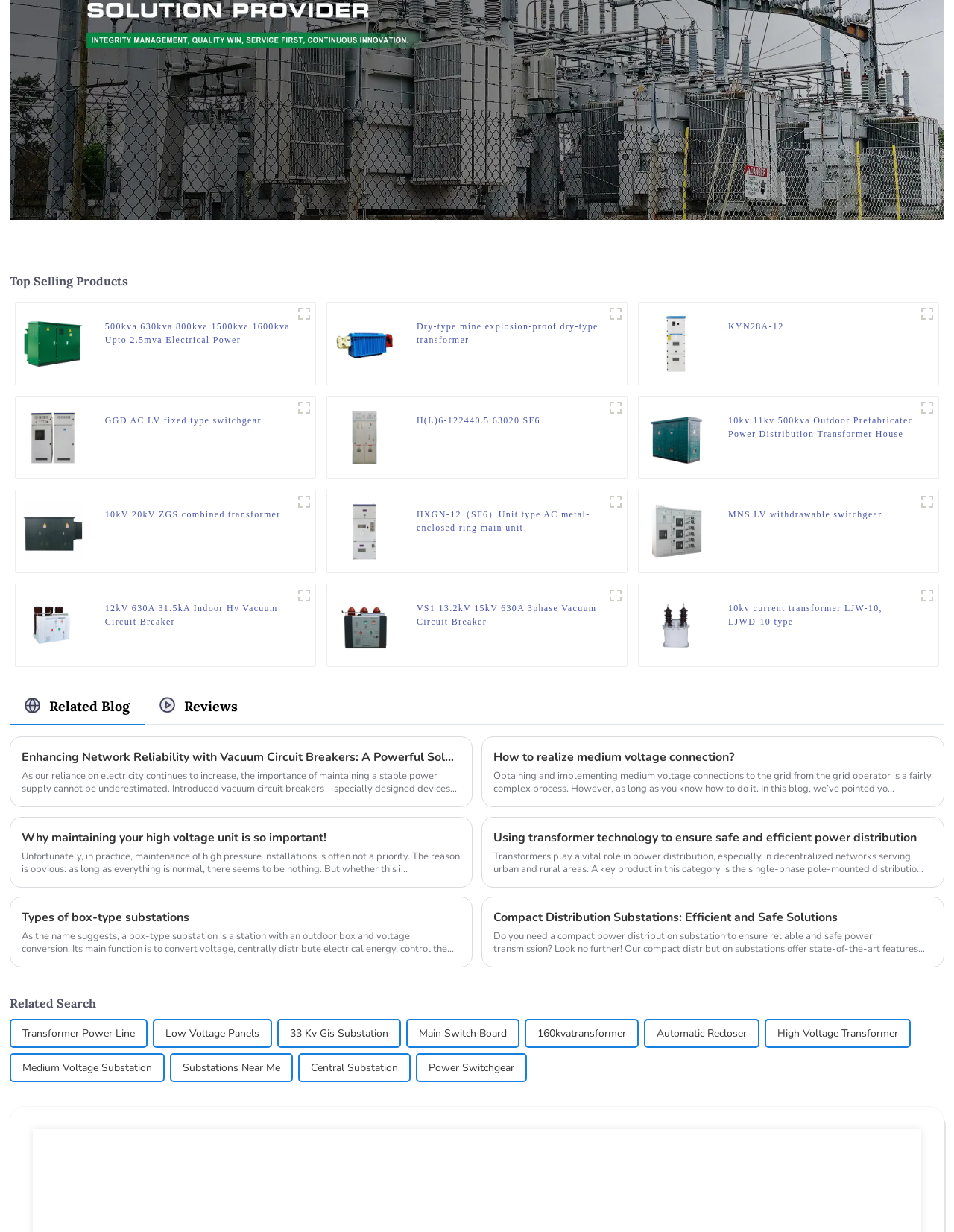Determine the bounding box coordinates for the UI element described. Format the coordinates as (top-left x, top-left y, bottom-right x, bottom-right y) and ensure all values are between 0 and 1. Element description: Dry-type mine explosion-proof dry-type transformer

[0.437, 0.259, 0.634, 0.281]